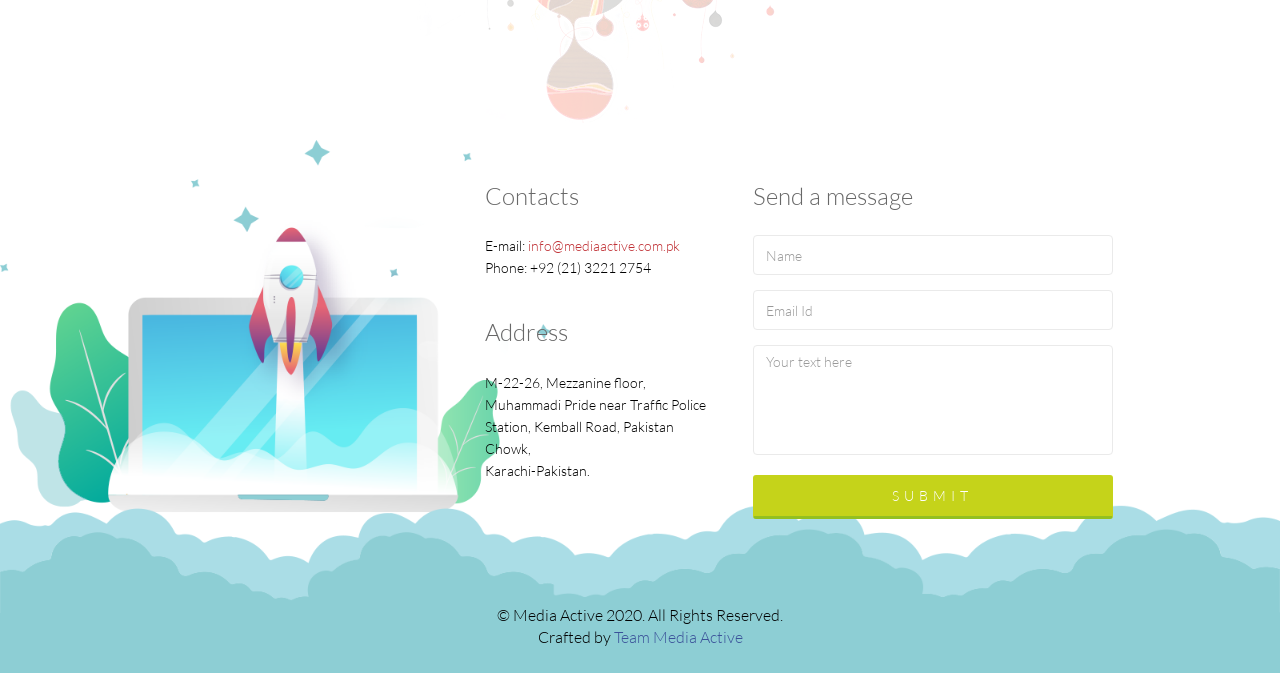What is the purpose of the 'Send a message' section?
Using the information from the image, give a concise answer in one word or a short phrase.

To send a message to Media Active